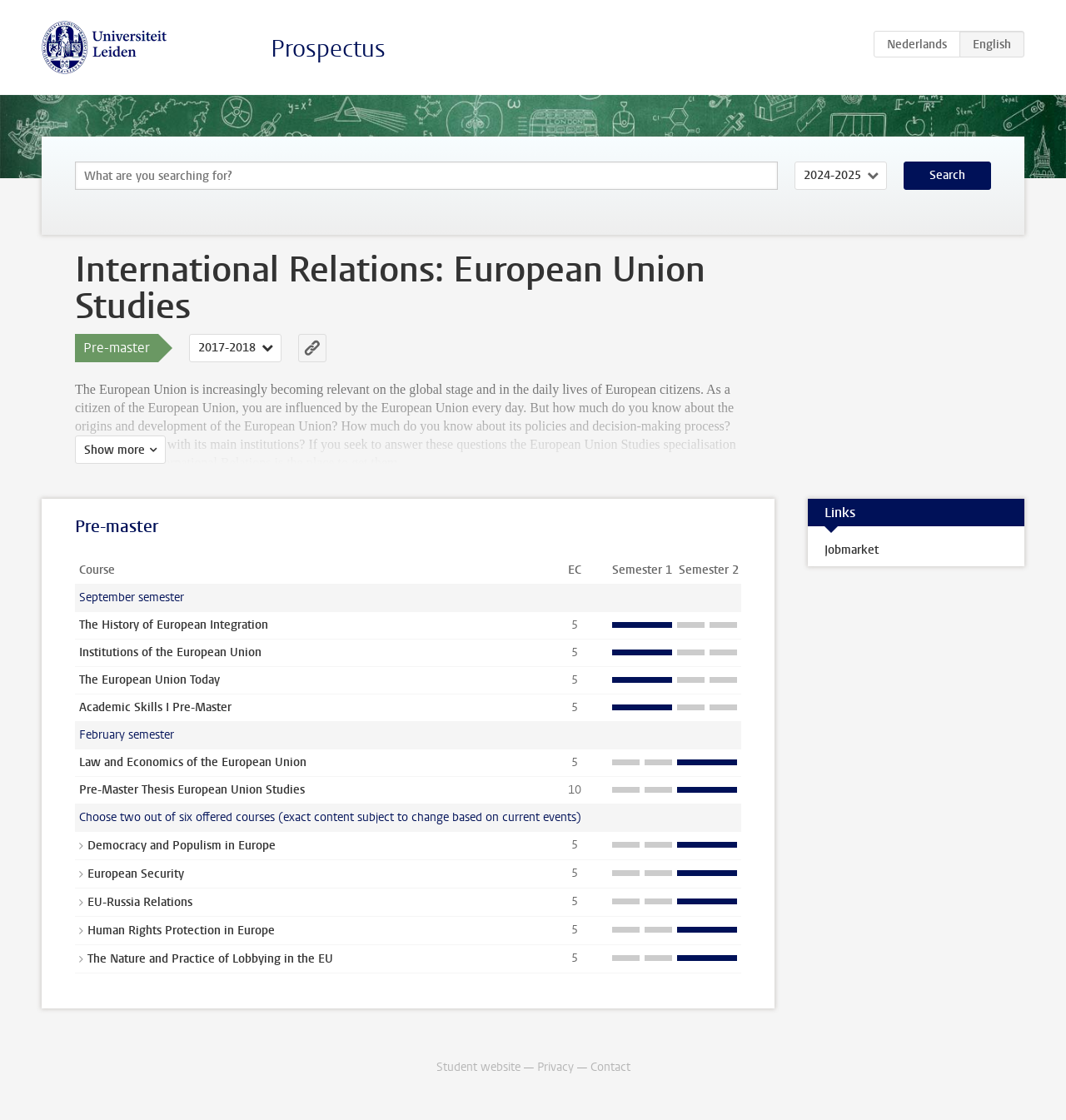What is the name of the first course in the September semester?
Look at the webpage screenshot and answer the question with a detailed explanation.

The course schedule is presented in a table on the webpage. The first course in the September semester is listed as 'The History of European Integration'.